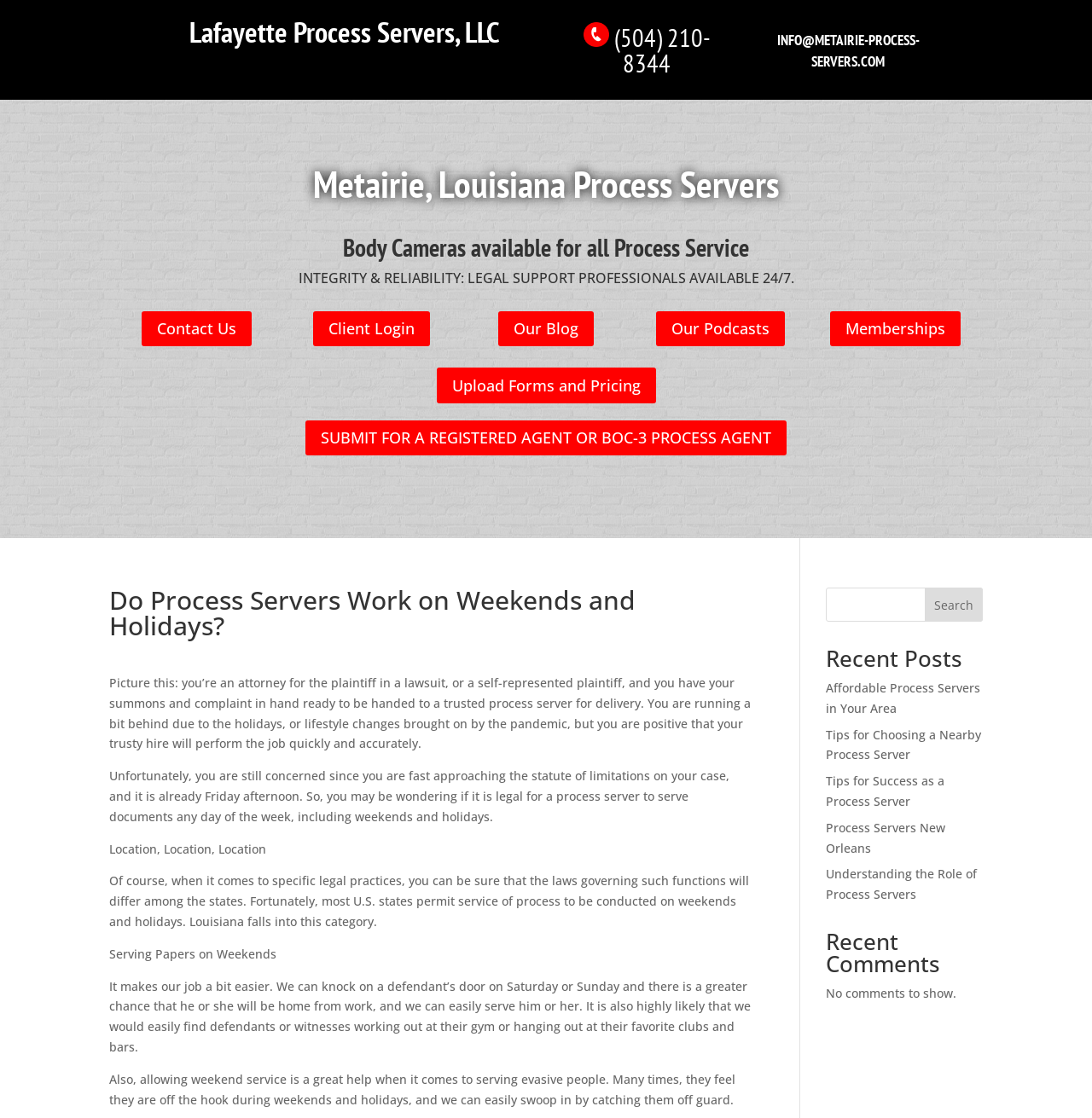Indicate the bounding box coordinates of the clickable region to achieve the following instruction: "Read the 'Recent Posts'."

[0.756, 0.579, 0.9, 0.606]